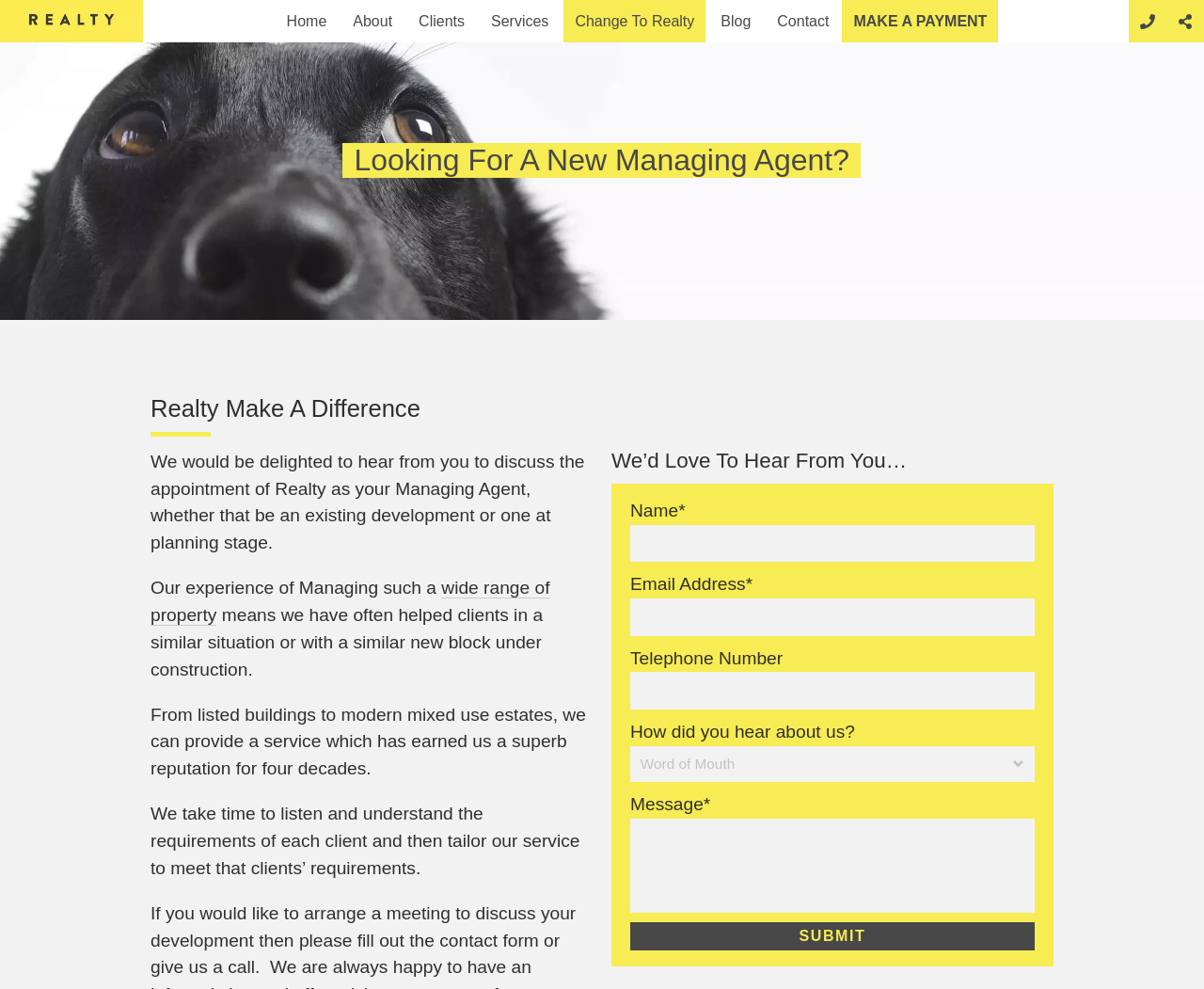What is the tone of the webpage?
Please provide a comprehensive answer based on the contents of the image.

The tone of the webpage is professional, as evidenced by the formal language used in the text, the presence of a contact form, and the overall design of the webpage, which suggests that Realty is a professional and reputable managing agent.